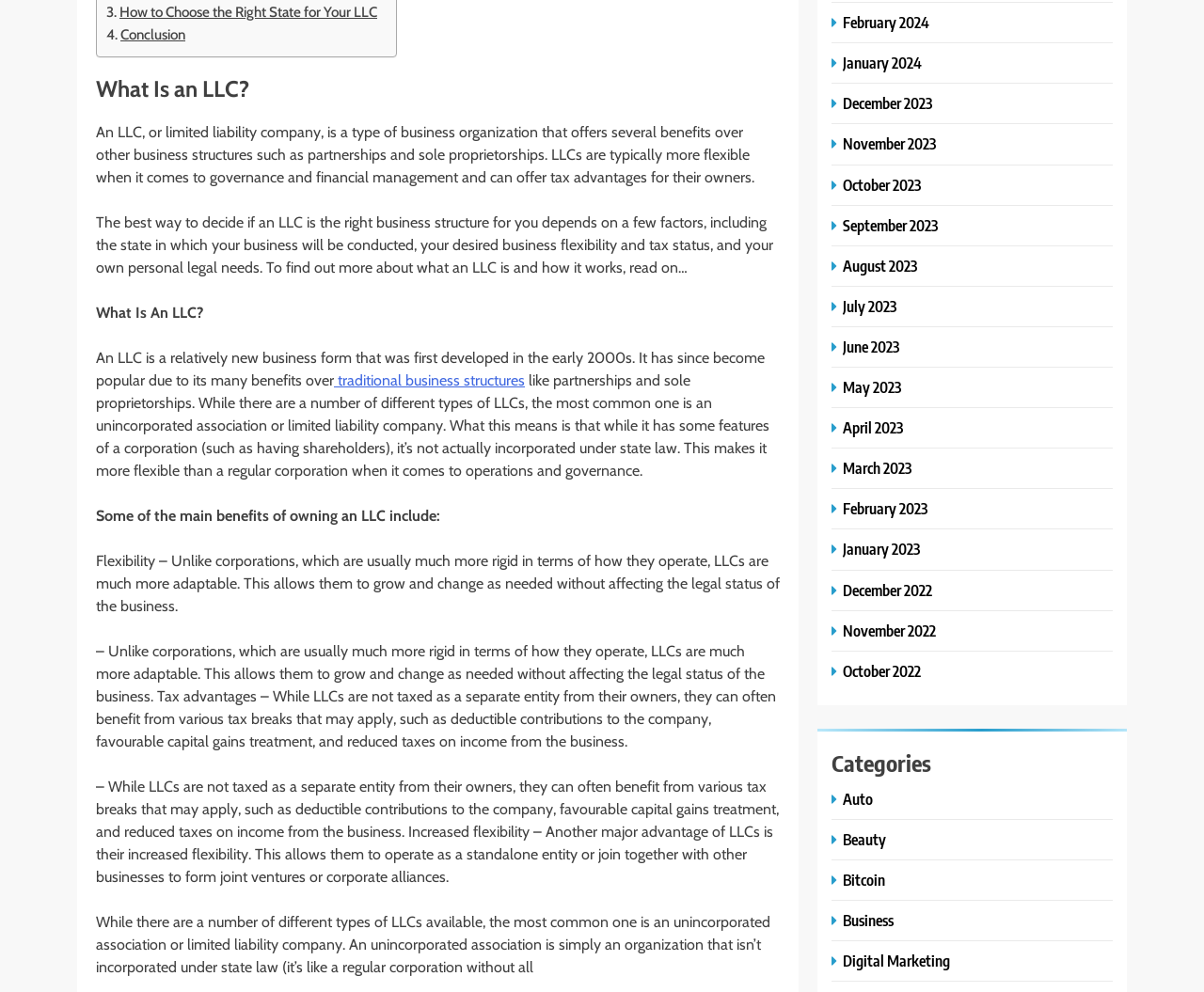Determine the bounding box coordinates for the area you should click to complete the following instruction: "Learn about 'traditional business structures'".

[0.277, 0.375, 0.436, 0.393]